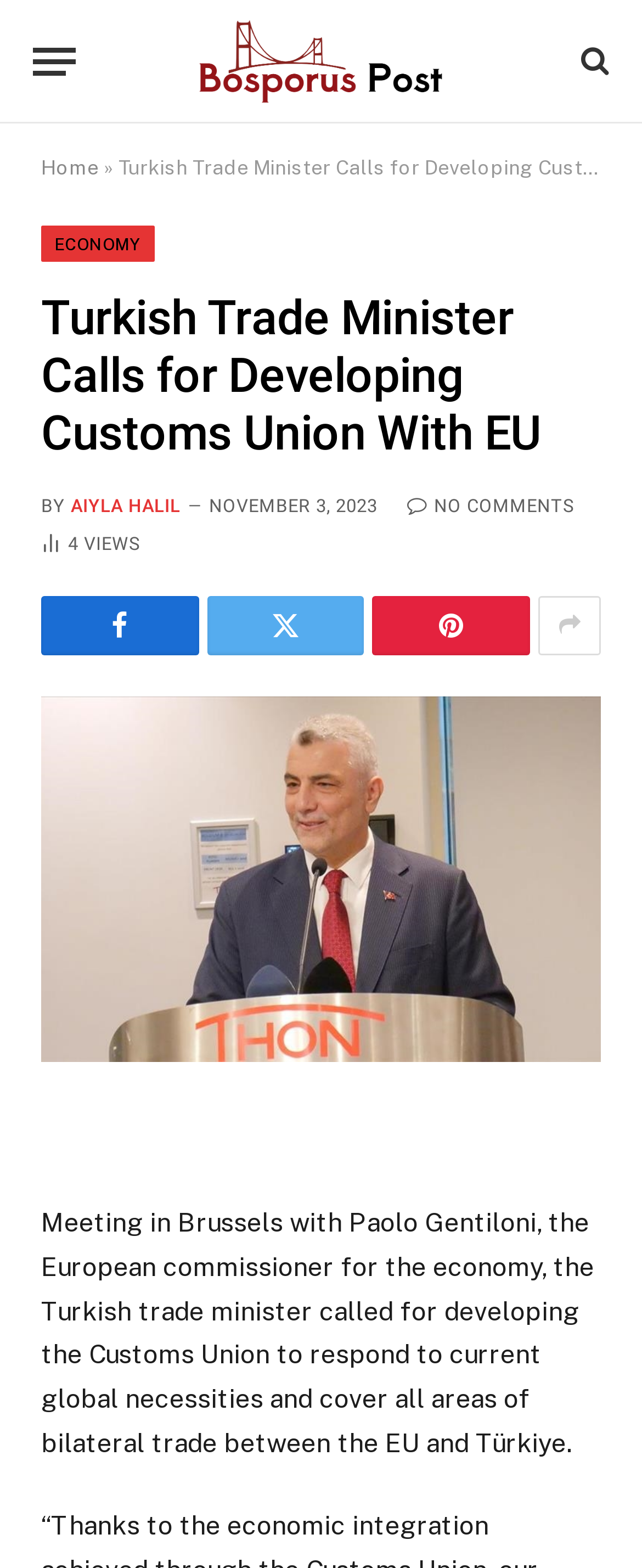Use the information in the screenshot to answer the question comprehensively: Who is the author of the article?

I found the author's name by looking at the text next to the 'BY' label, which is 'Aiyla Halil'.